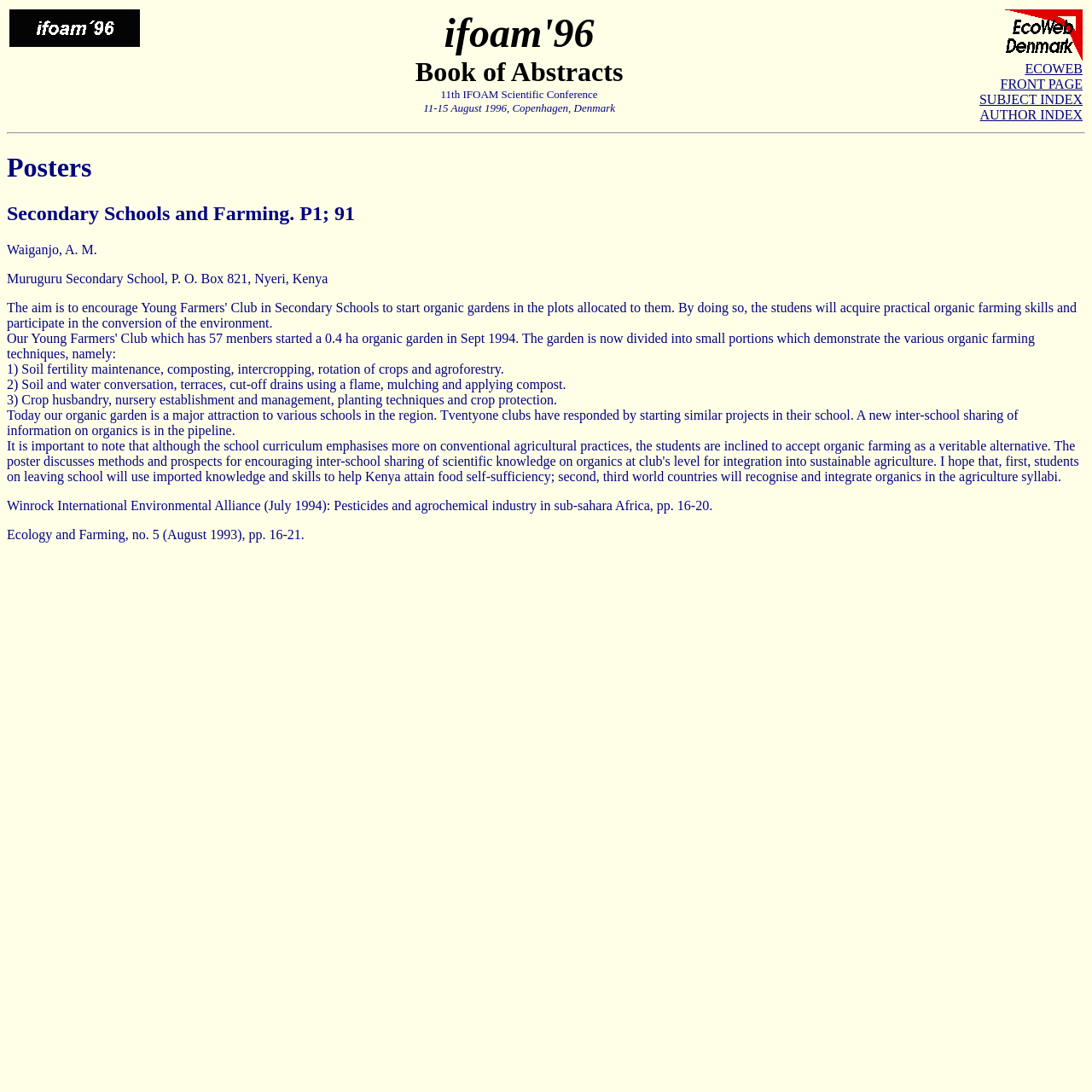What is the topic of the poster 'P1; 91'?
Based on the screenshot, give a detailed explanation to answer the question.

I determined the answer by looking at the heading element 'Secondary Schools and Farming. P1; 91', which indicates the topic of the poster.